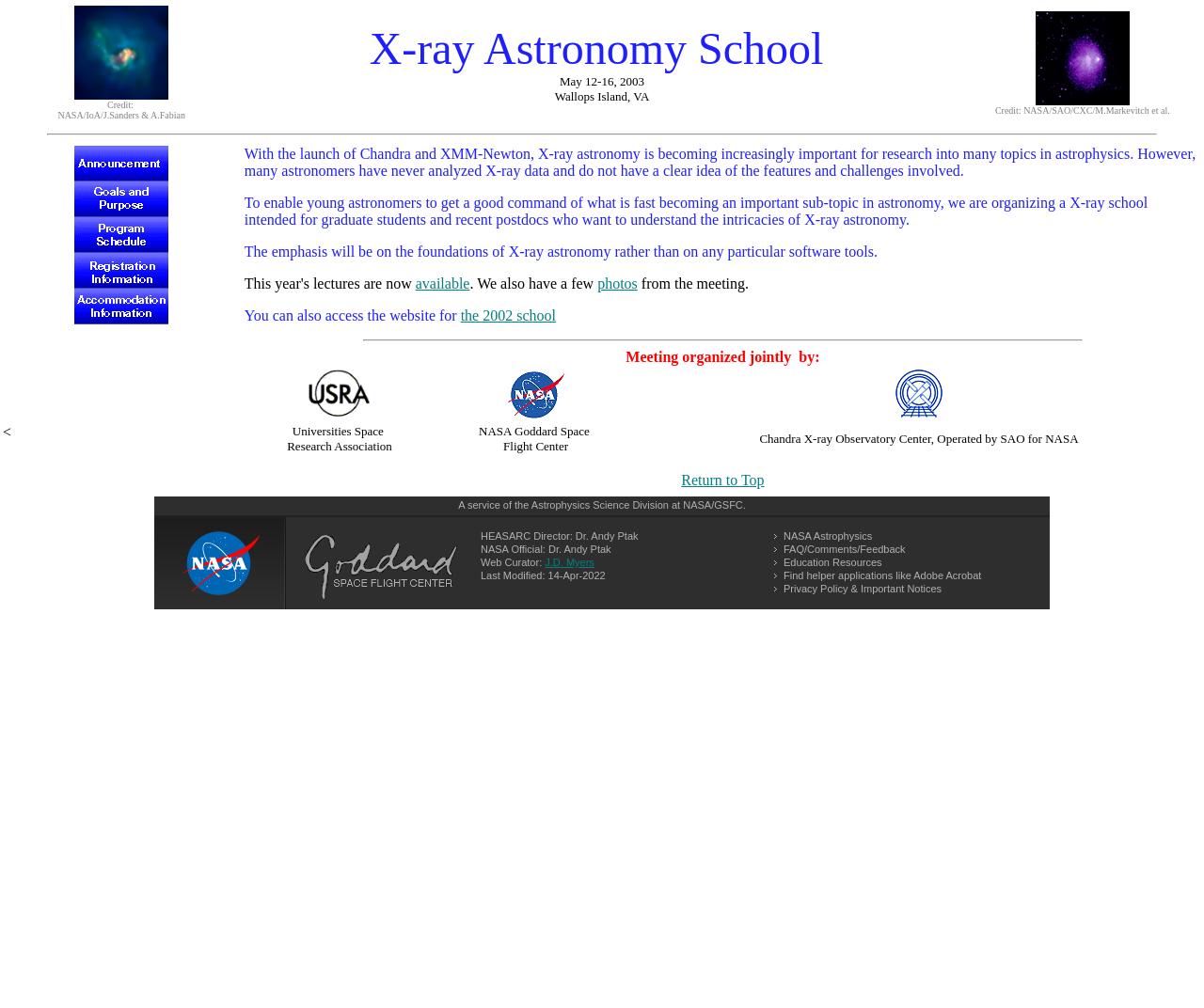Who is the HEASARC Director?
Ensure your answer is thorough and detailed.

The HEASARC Director is mentioned in the StaticText element with the text 'HEASARC Director: Dr. Andy Ptak'.